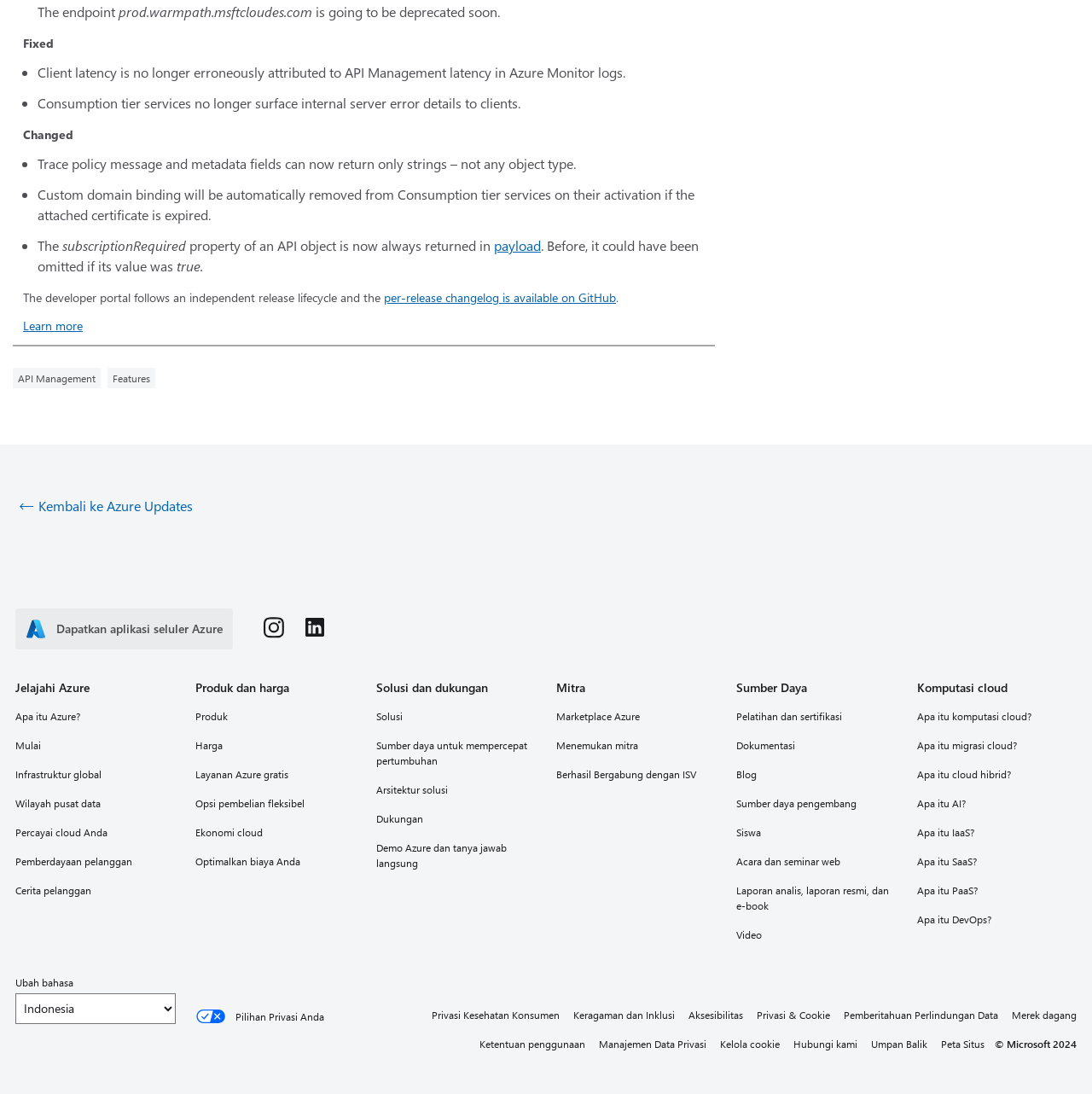Use a single word or phrase to answer the following:
What is the type of object that can be returned by trace policy message and metadata fields?

Strings